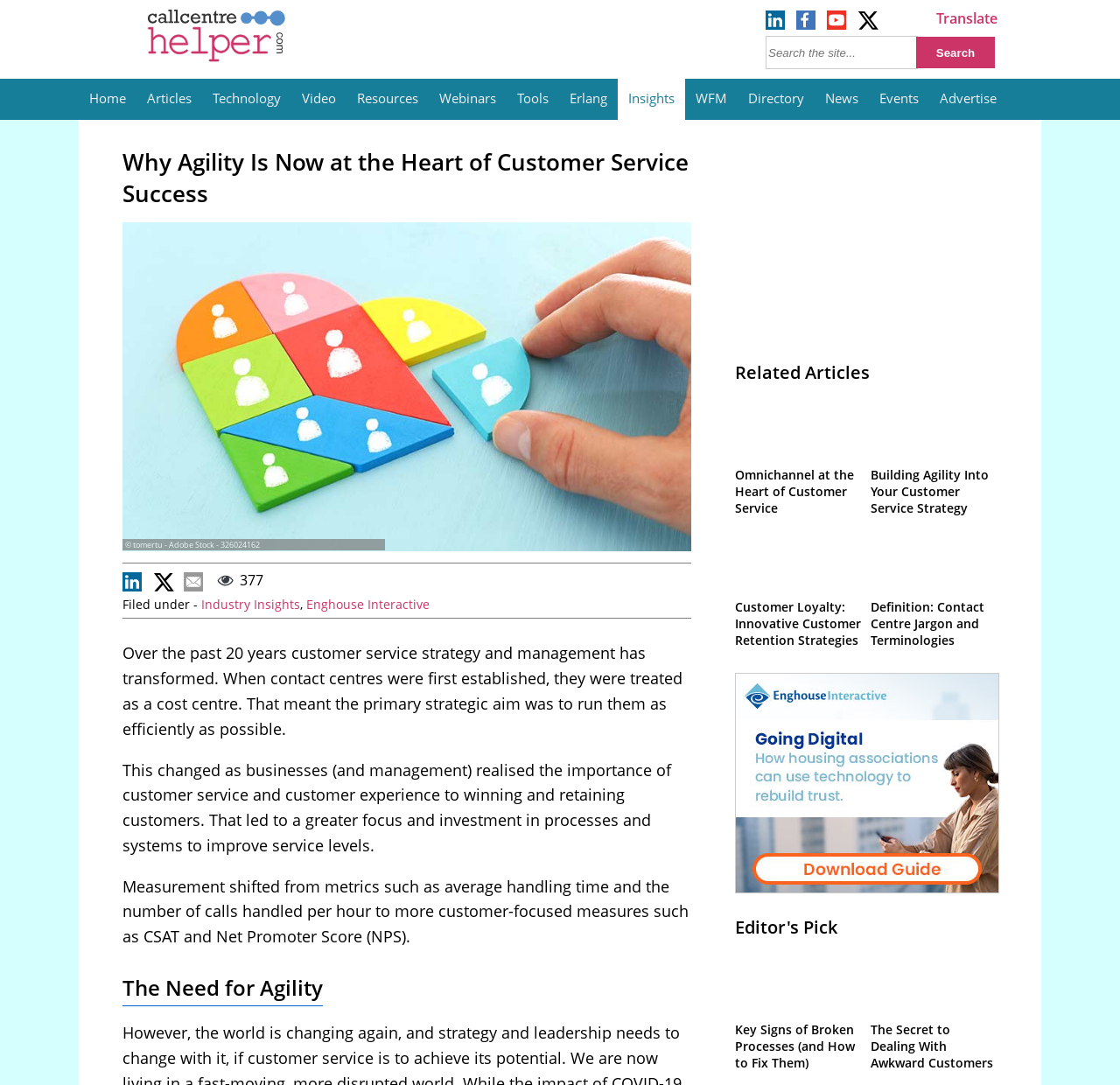Determine the bounding box coordinates of the section to be clicked to follow the instruction: "Click on Translate". The coordinates should be given as four float numbers between 0 and 1, formatted as [left, top, right, bottom].

[0.836, 0.008, 0.891, 0.026]